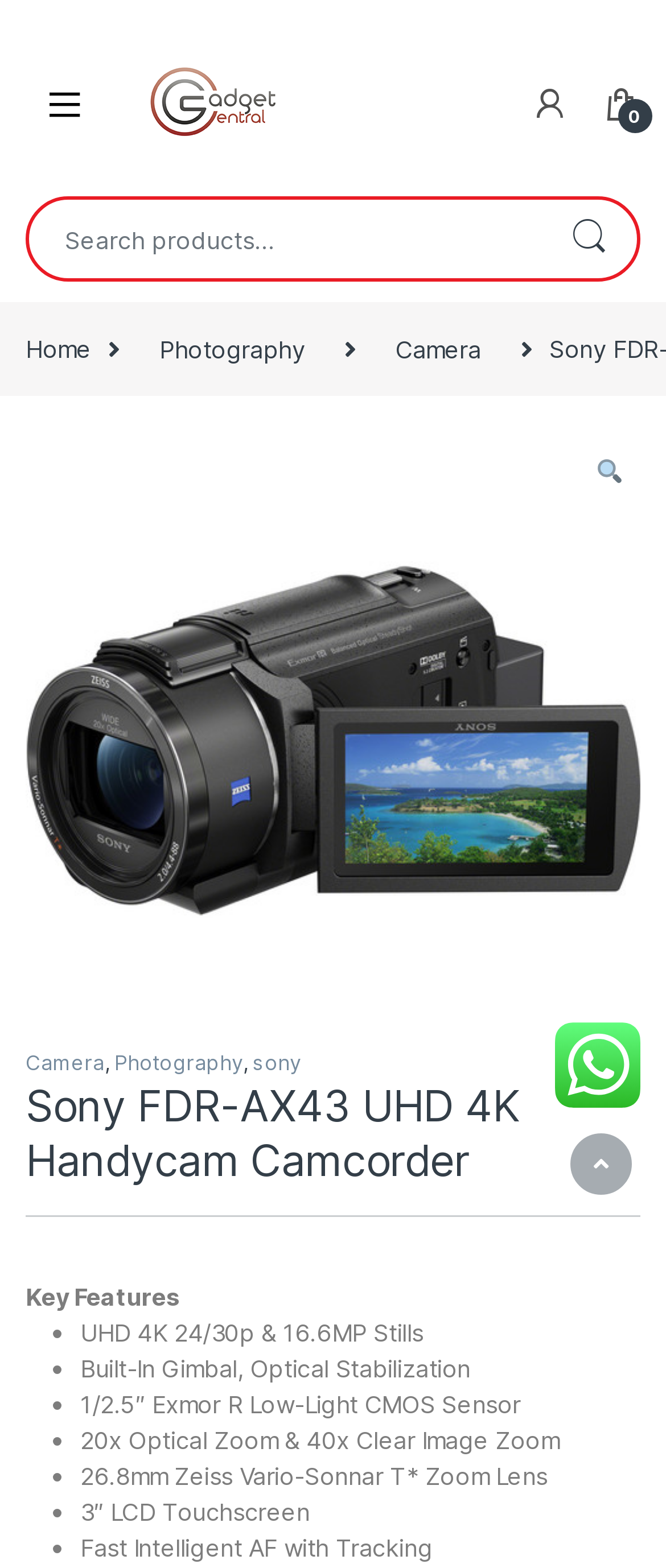Provide the text content of the webpage's main heading.

Sony FDR-AX43 UHD 4K Handycam Camcorder